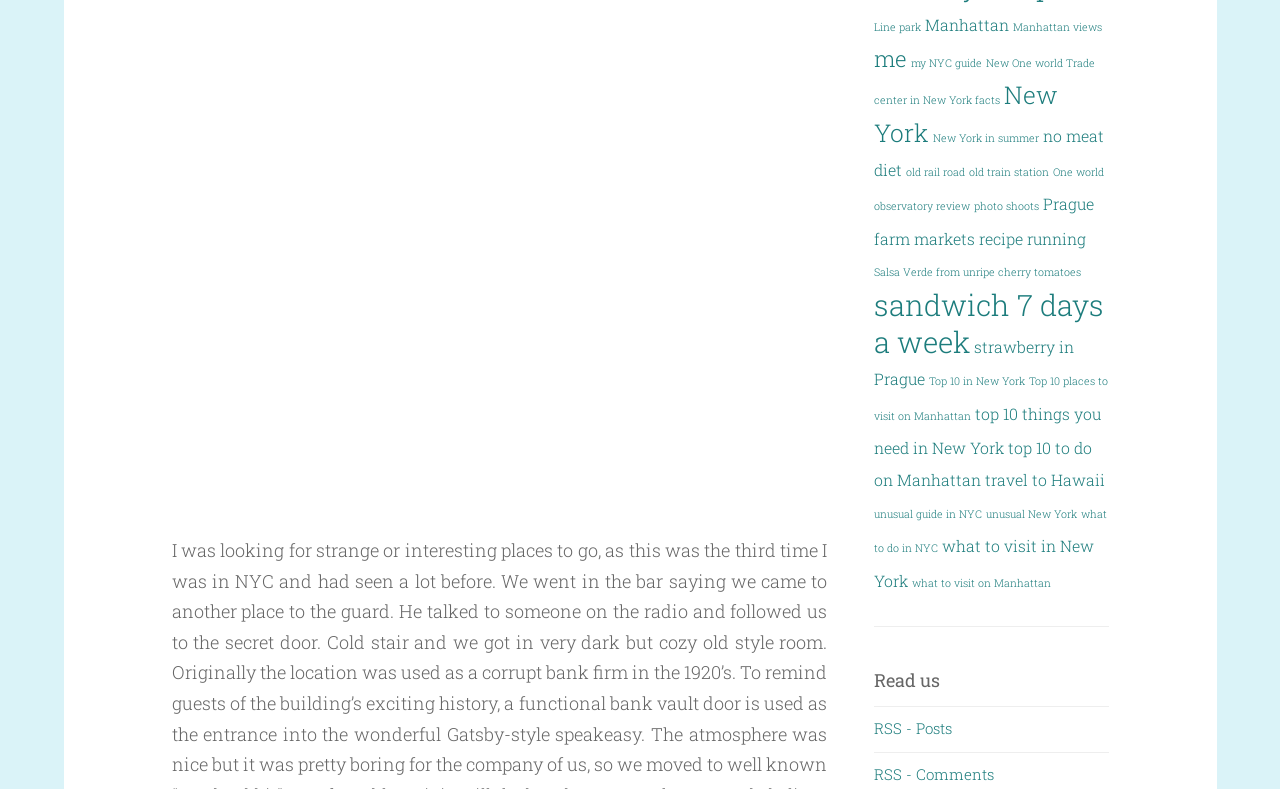Determine the bounding box coordinates for the area that needs to be clicked to fulfill this task: "Explore One world observatory review". The coordinates must be given as four float numbers between 0 and 1, i.e., [left, top, right, bottom].

[0.683, 0.209, 0.863, 0.27]